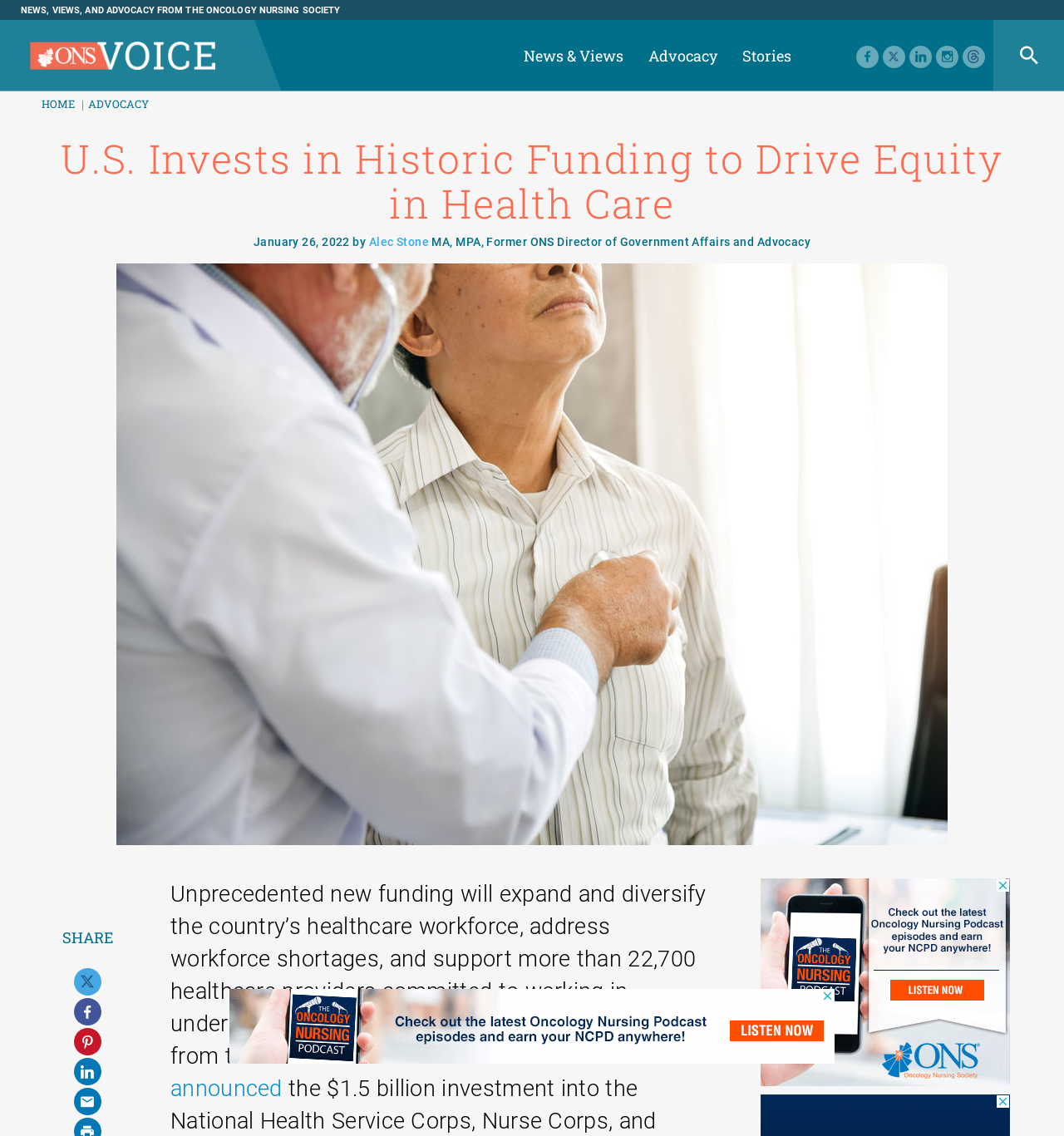Who is the author of the article?
Please respond to the question with a detailed and thorough explanation.

I found the author's name below the title, which is 'Alec Stone, MA, MPA, Former ONS Director of Government Affairs and Advocacy'.